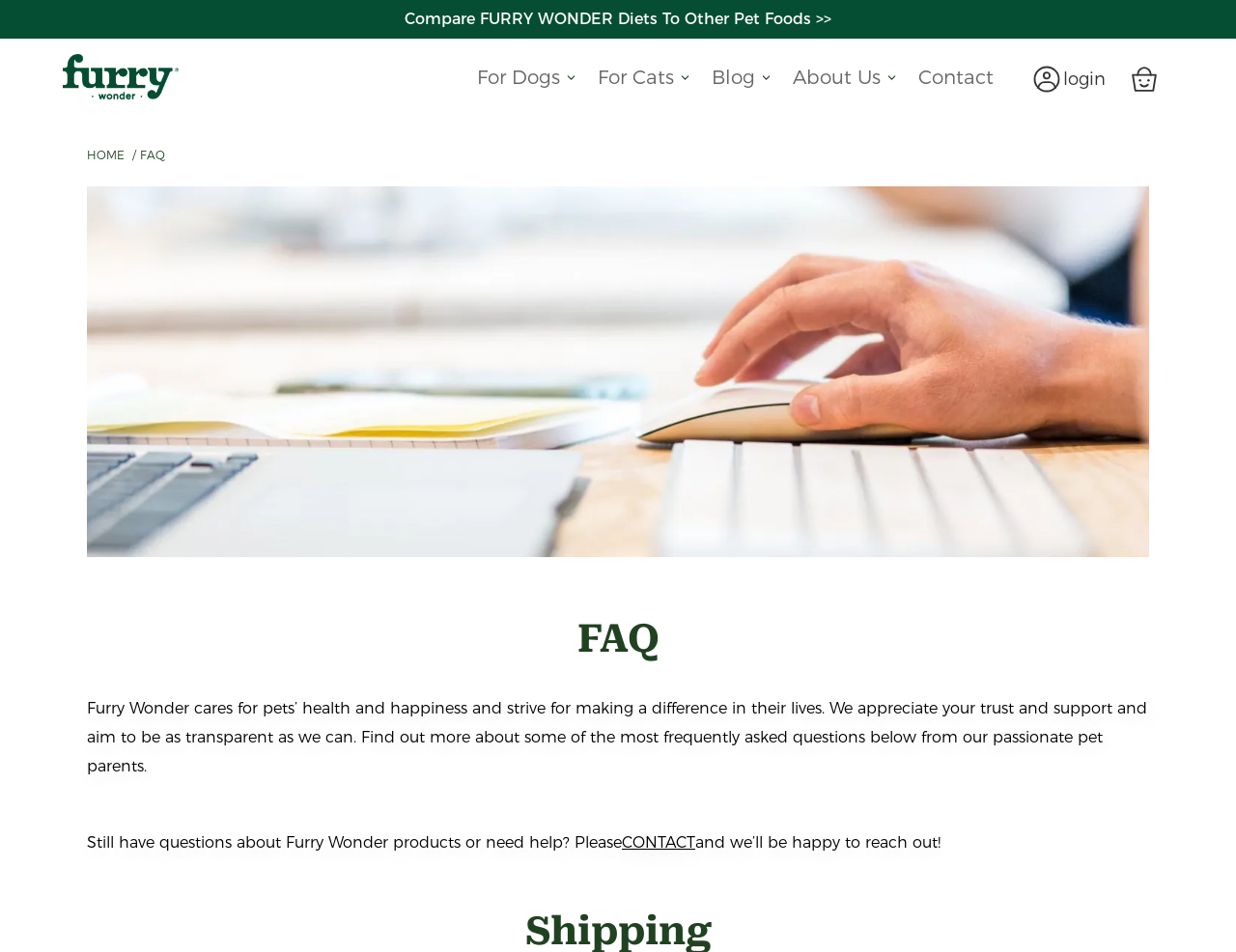Describe every aspect of the webpage in a detailed manner.

The webpage is about Furry Wonder, a pet food company, and its frequently asked questions section. At the top, there is a header section with a logo image on the left and a navigation menu on the right, consisting of links to "Compare FURRY WONDER Diets To Other Pet Foods", "For Dogs", "For Cats", "Blog", "About Us", and "Contact". There is also a login link with a "me" image and a cart image on the far right.

Below the header, there is a breadcrumb navigation section with links to "HOME" and "FAQ". The main content area features a large image that spans almost the entire width of the page. Above the image, there is a paragraph of text that introduces Furry Wonder's mission and values, emphasizing transparency and appreciation for customer trust.

Below the image, there is a section that addresses frequently asked questions. The section begins with a paragraph of text that invites customers to find out more about common questions. This is followed by a call-to-action sentence that encourages customers to contact Furry Wonder if they still have questions, along with a "CONTACT" link. The sentence is completed by a phrase that promises a response from the company.